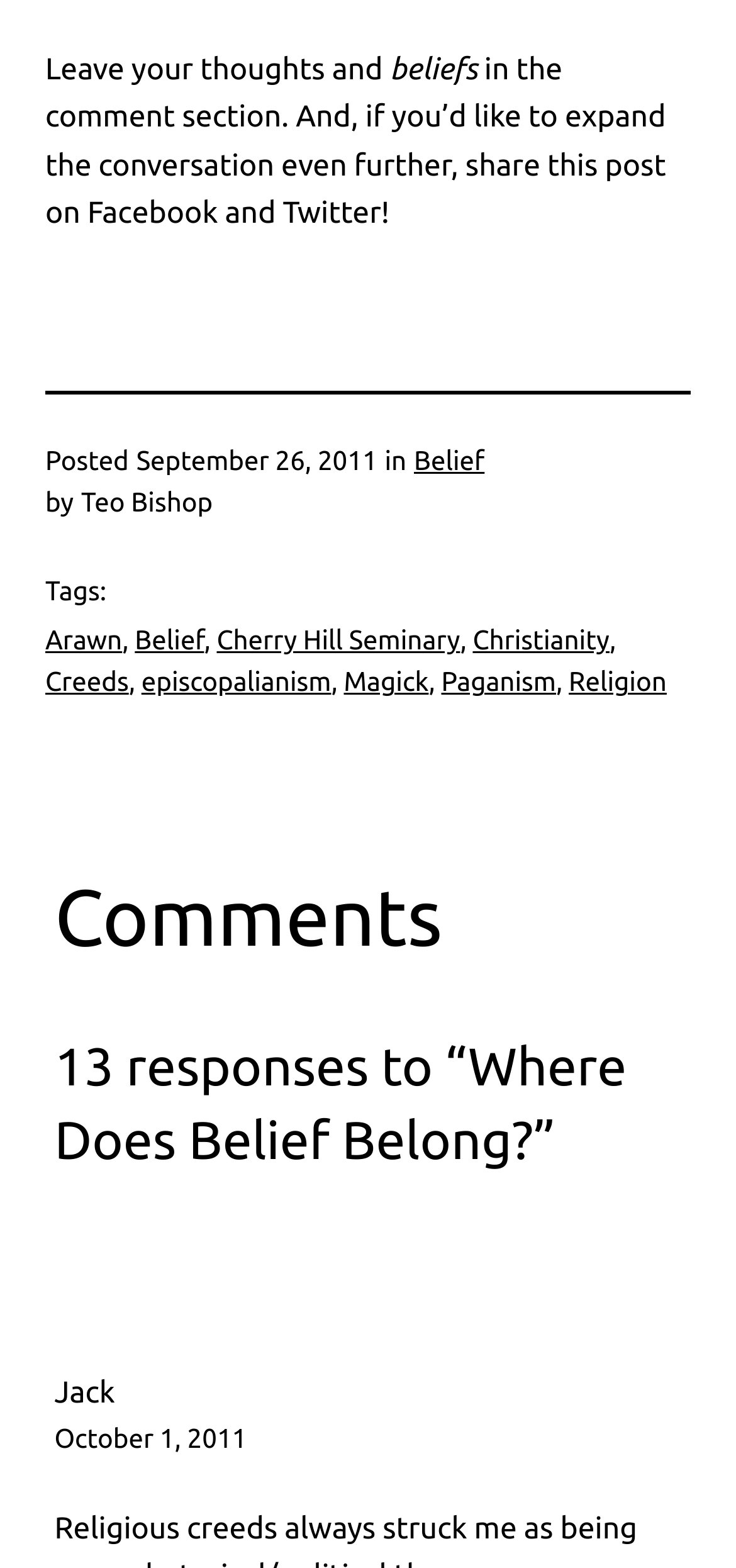Using the webpage screenshot and the element description Cherry Hill Seminary, determine the bounding box coordinates. Specify the coordinates in the format (top-left x, top-left y, bottom-right x, bottom-right y) with values ranging from 0 to 1.

[0.294, 0.399, 0.625, 0.418]